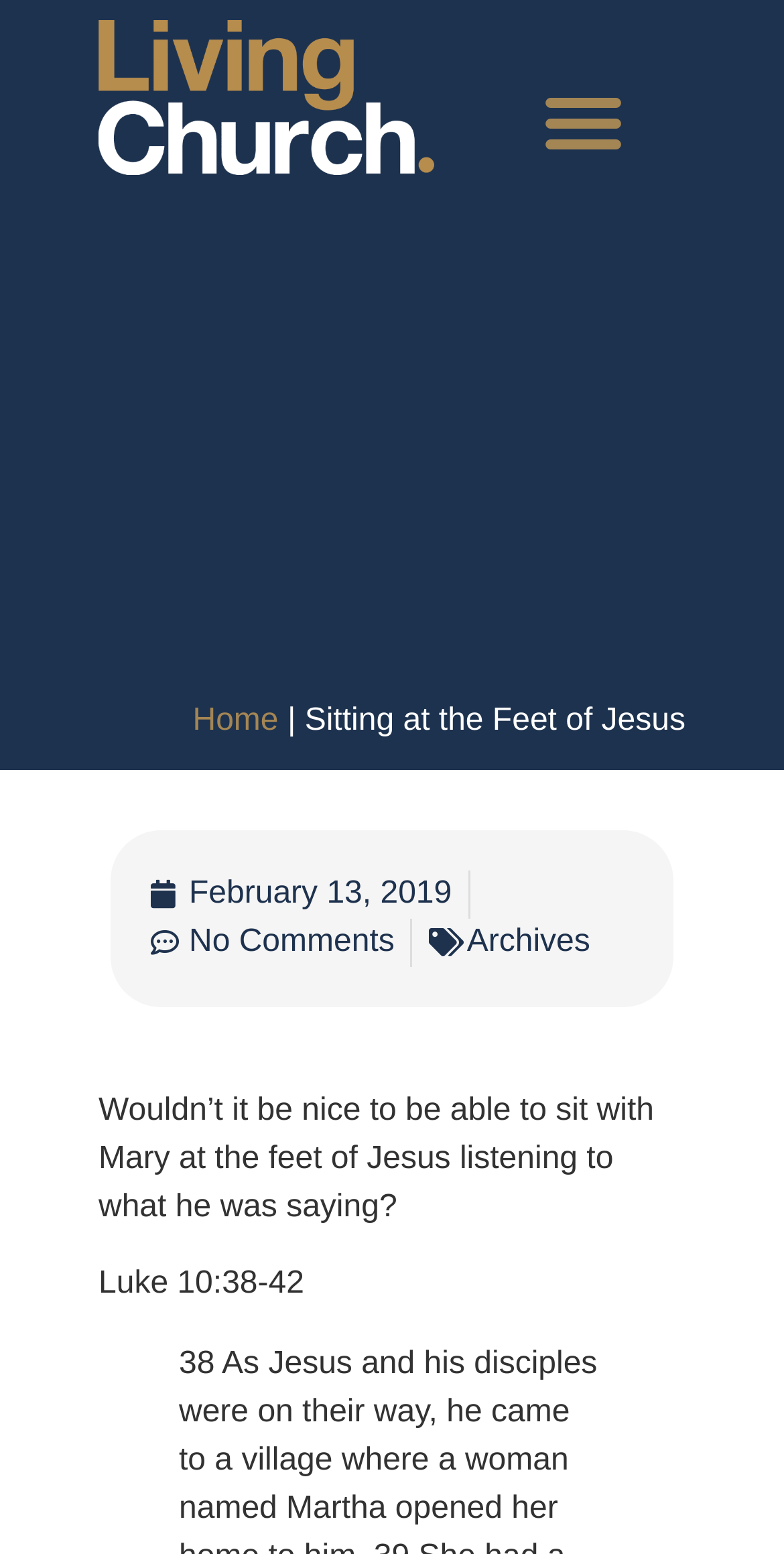Provide a brief response to the question below using one word or phrase:
What is the Bible verse mentioned?

Luke 10:38-42